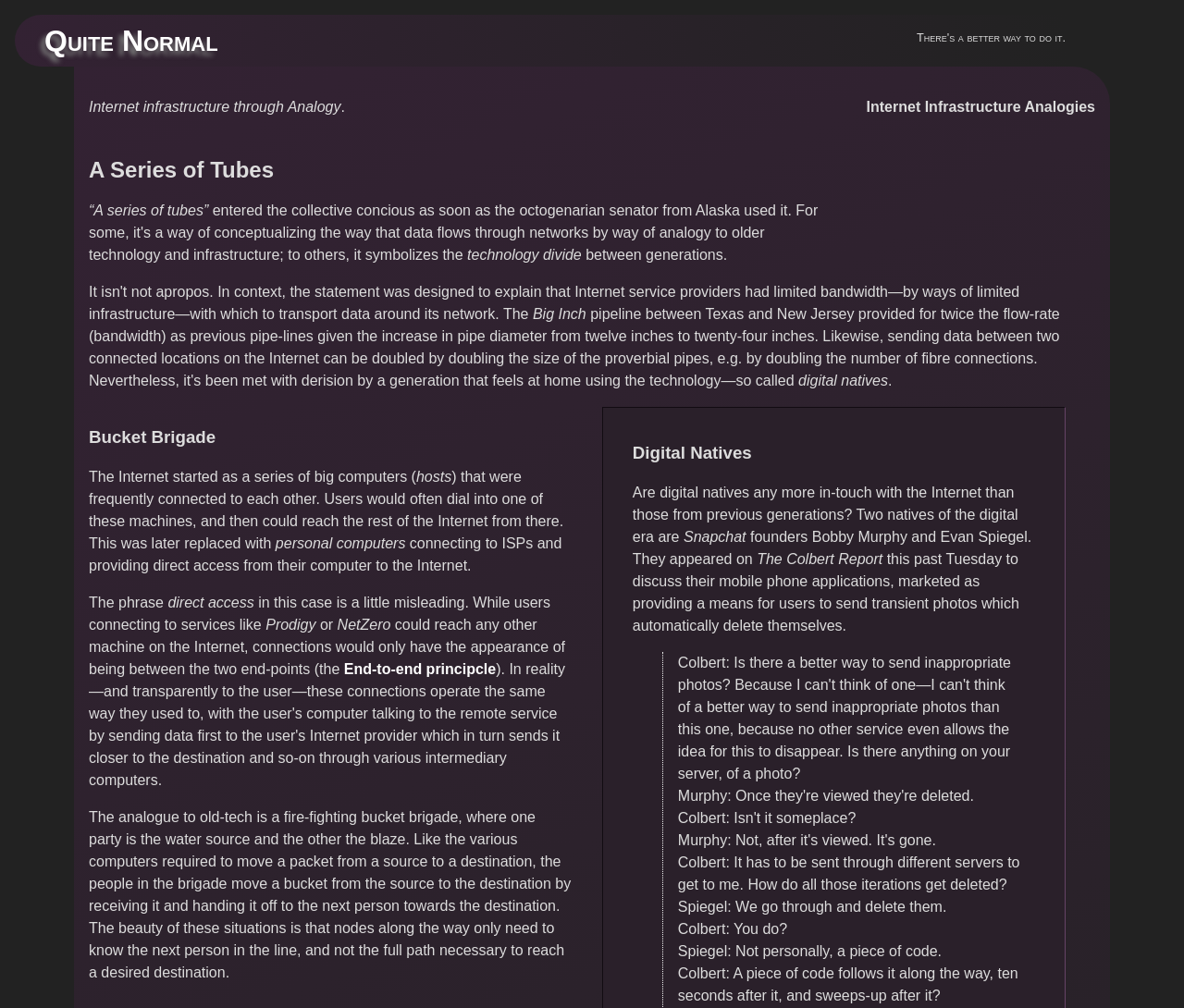What is the name of the TV show where Snapchat founders appeared?
Look at the image and respond with a single word or a short phrase.

The Colbert Report